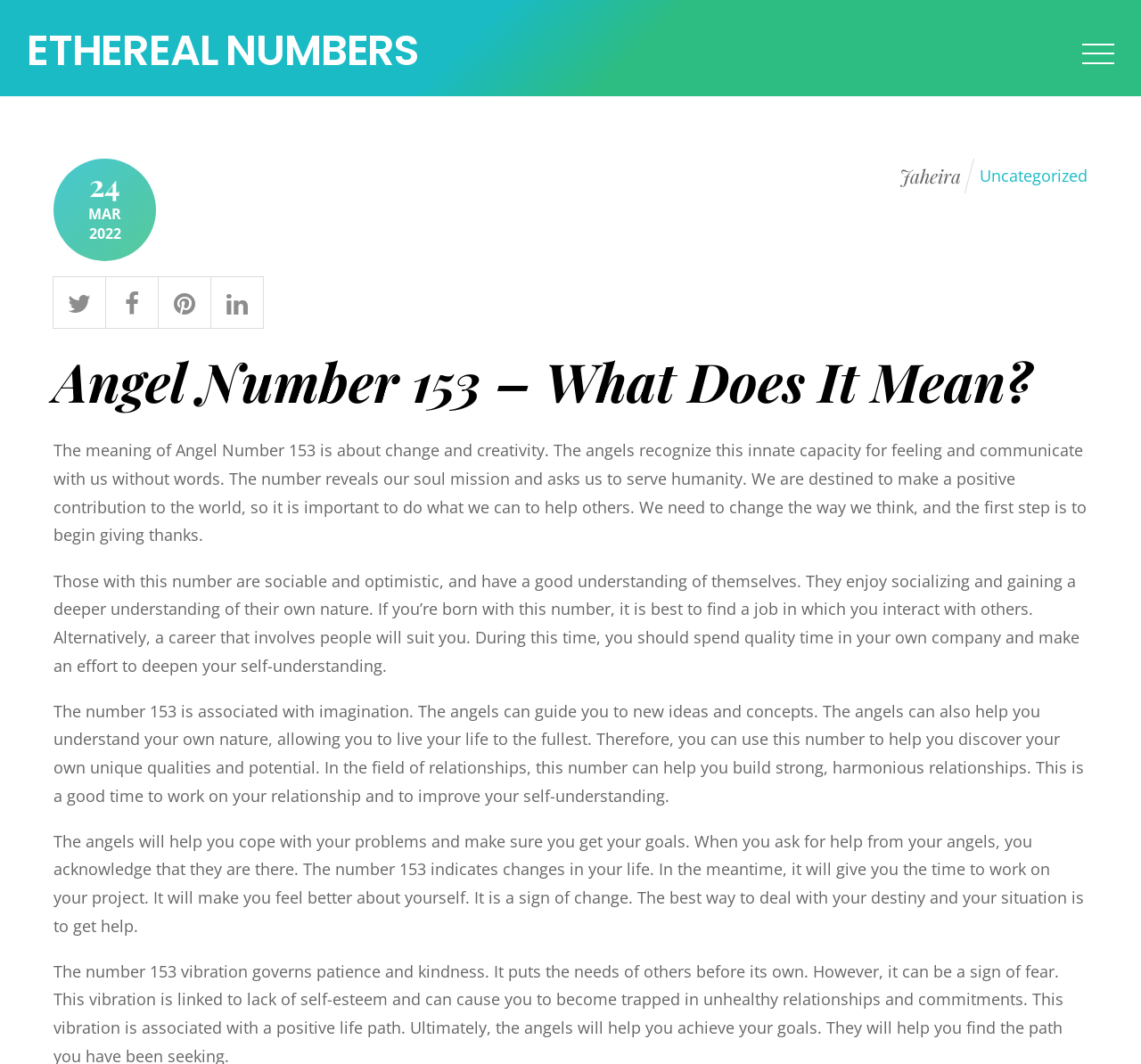Provide the bounding box coordinates, formatted as (top-left x, top-left y, bottom-right x, bottom-right y), with all values being floating point numbers between 0 and 1. Identify the bounding box of the UI element that matches the description: parent_node: ETHEREAL NUMBERS

[0.948, 0.039, 0.977, 0.06]